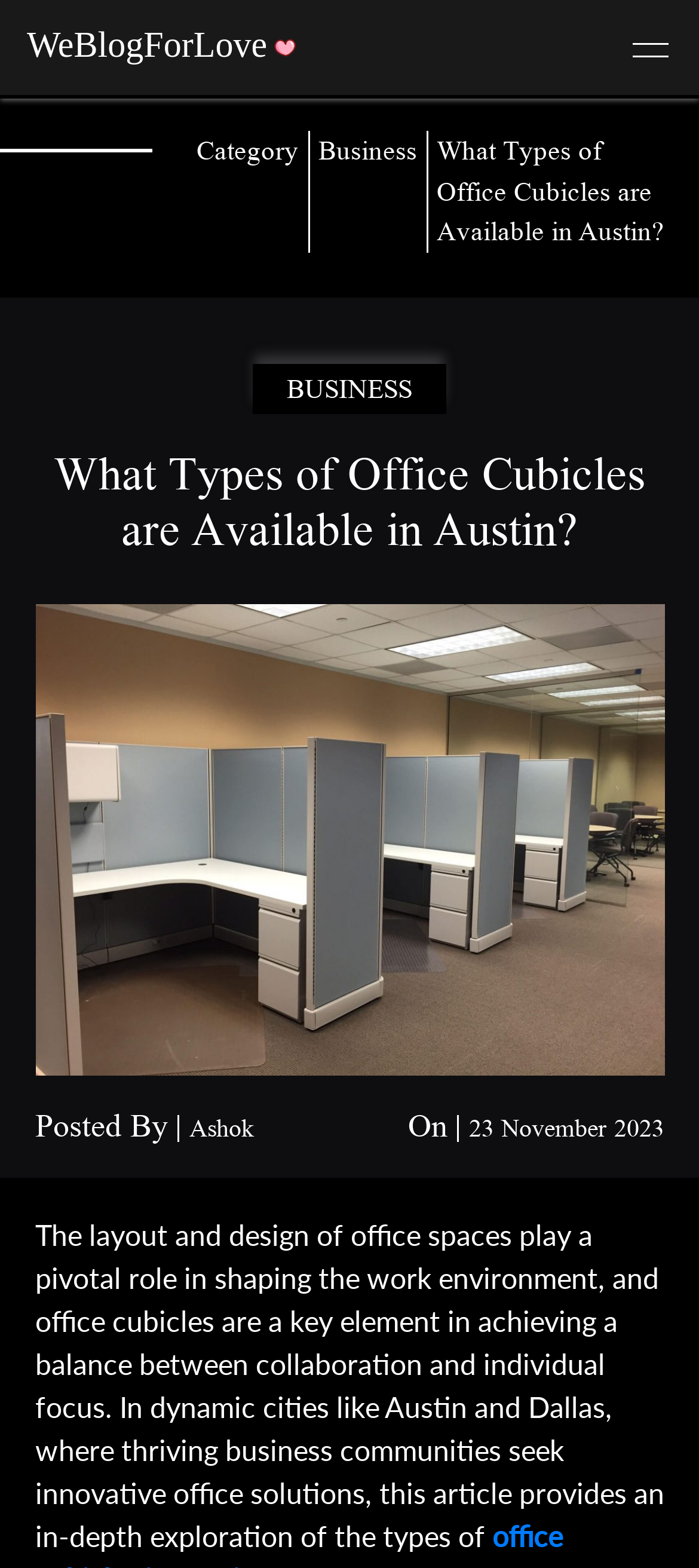Based on the image, provide a detailed response to the question:
What is the category of the article?

I determined the category of the article by looking at the links on the webpage. There are multiple links with different categories, such as Beauty, Fashion, Fitness, etc. However, the link 'BUSINESS' is highlighted, indicating that the current article belongs to the Business category.